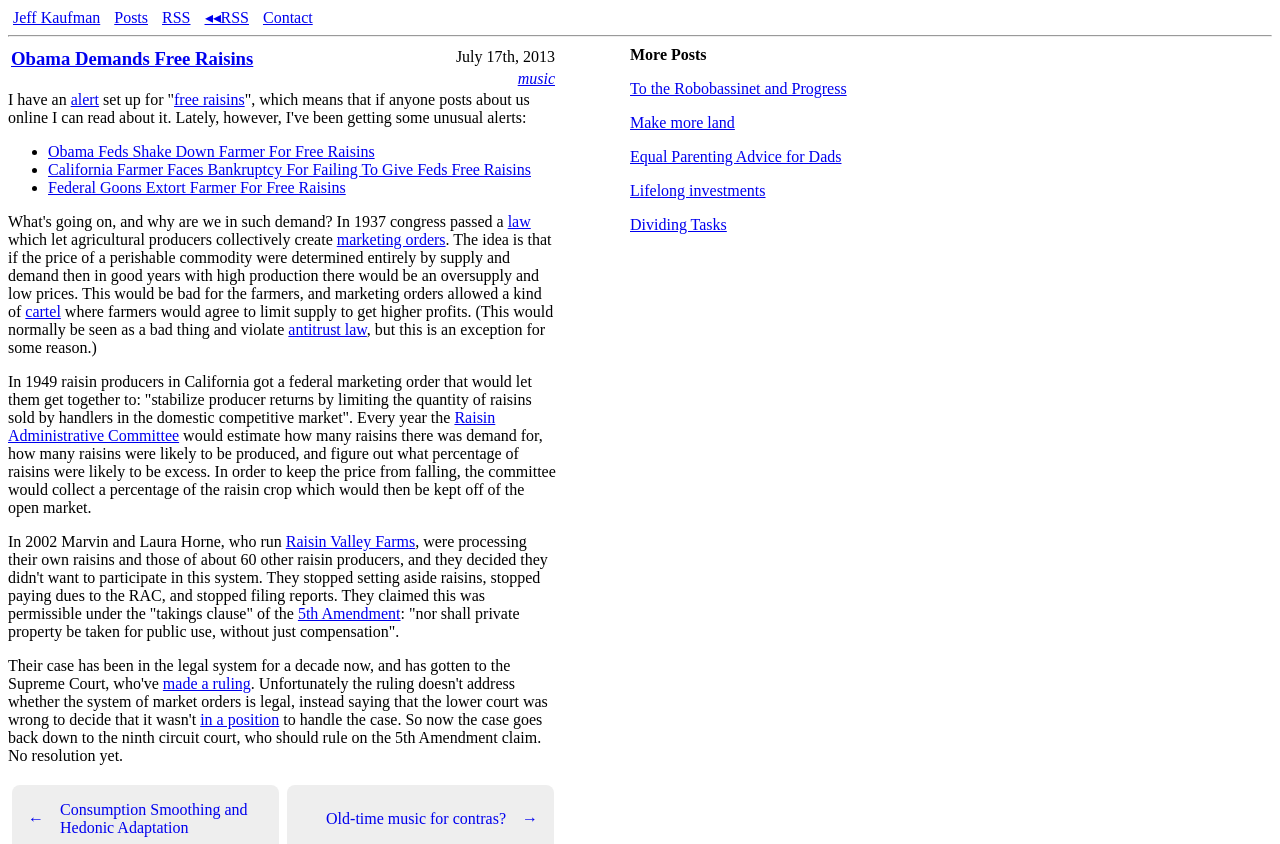What is the title of the webpage?
Offer a detailed and exhaustive answer to the question.

The title of the webpage is 'Obama Demands Free Raisins' which is indicated by the heading element with the text 'Obama Demands Free Raisins' at the top of the webpage.